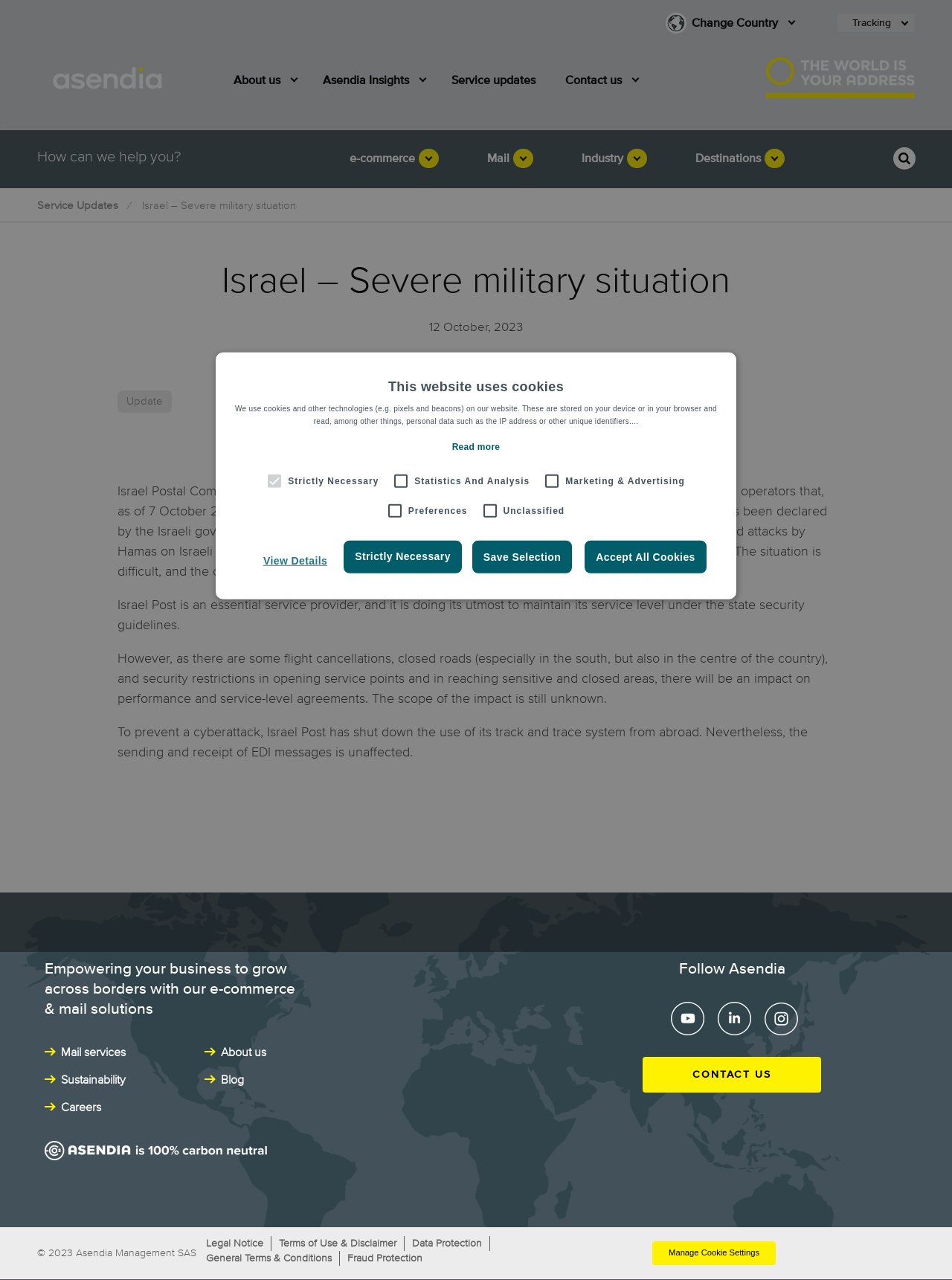What is the impact on Israel Post's service level?
Analyze the image and provide a thorough answer to the question.

Due to the severe military situation, there are flight cancellations, closed roads, and security restrictions in opening service points and in reaching sensitive and closed areas, which will impact Israel Post's performance and service-level agreements.